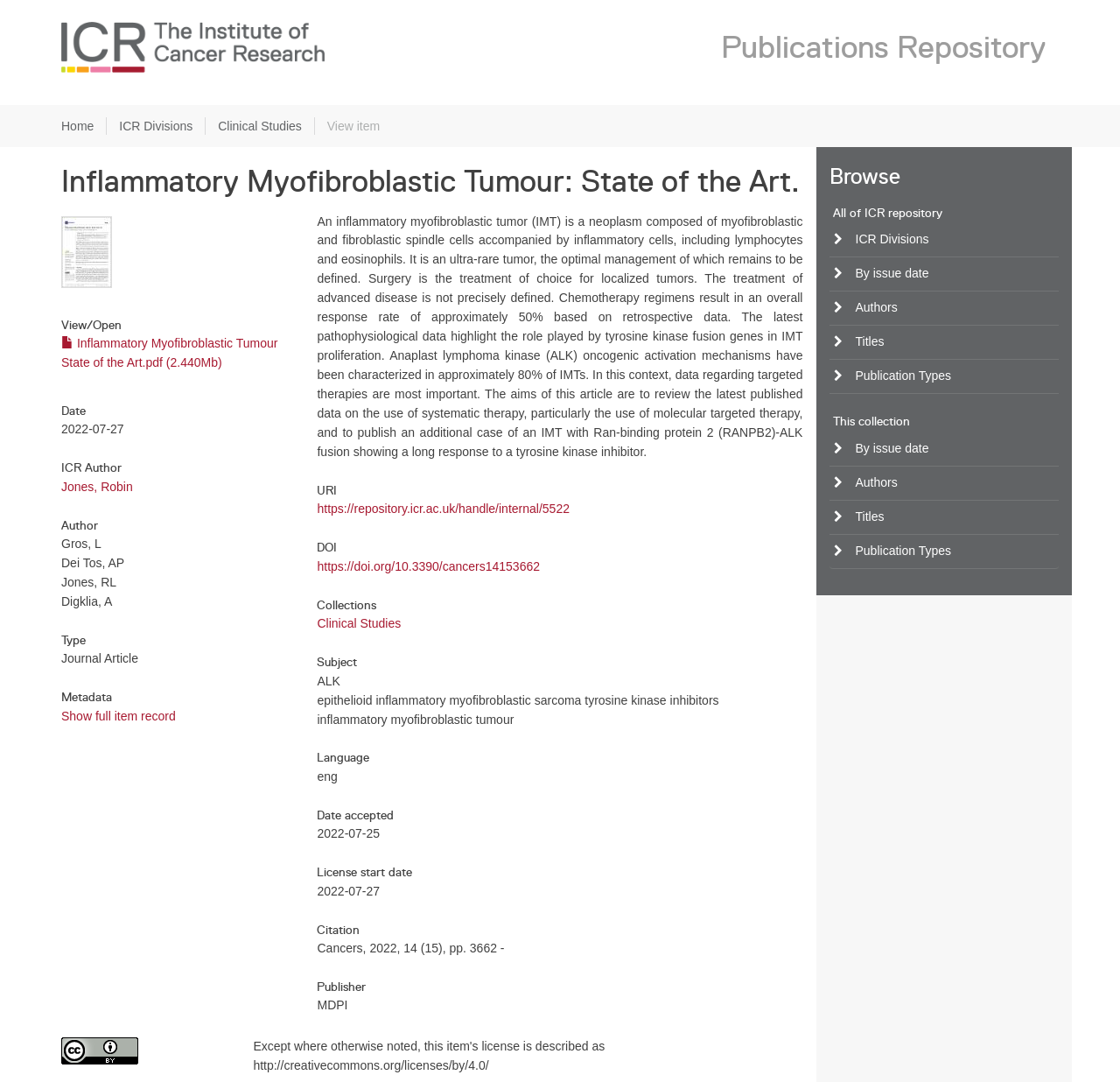Please analyze the image and give a detailed answer to the question:
What is the type of publication?

The type of publication can be found in the section 'Type' which lists 'Journal Article' as the type. This section is located below the 'Author' section and above the 'Metadata' section.